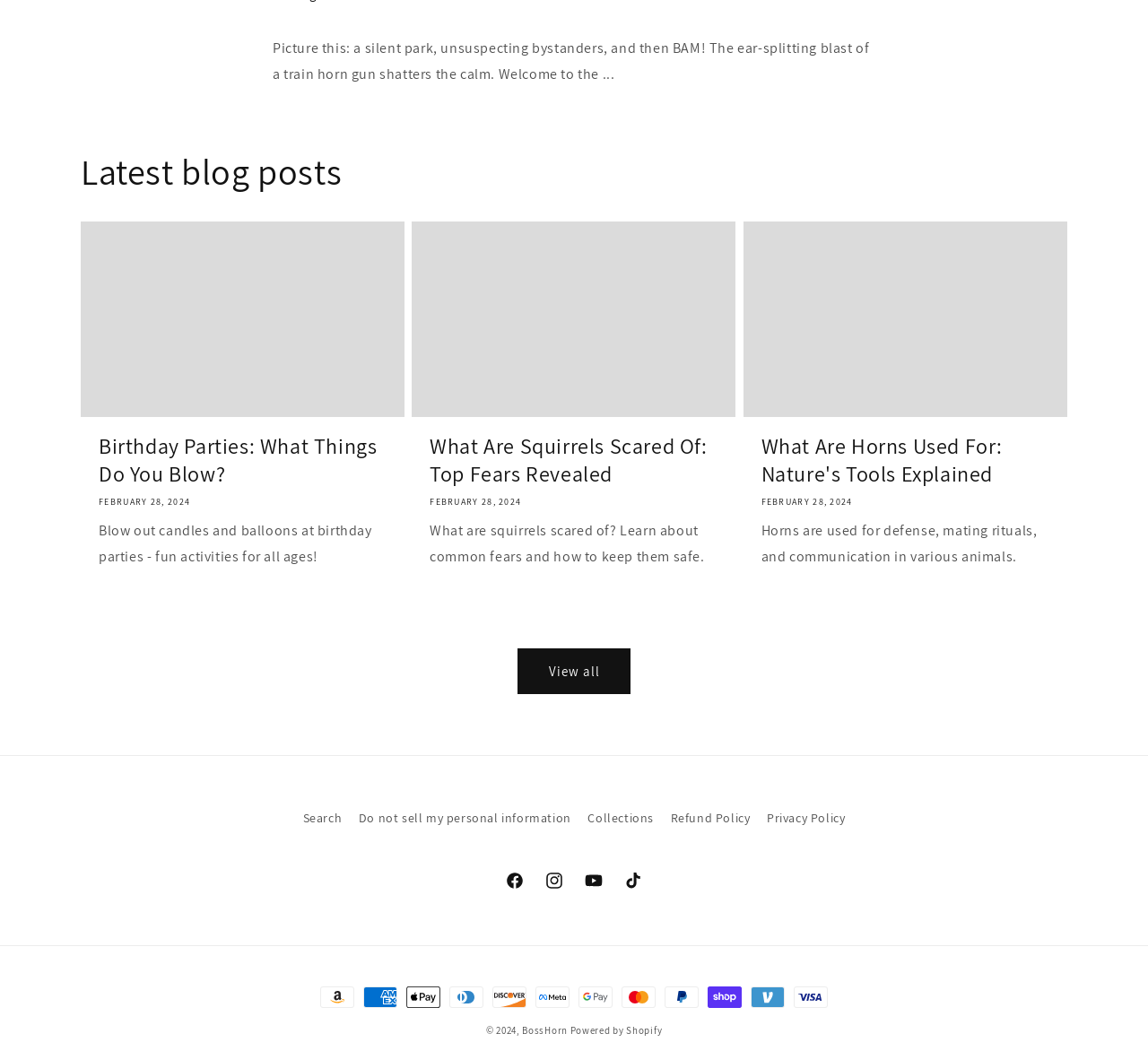Please provide the bounding box coordinates for the element that needs to be clicked to perform the instruction: "Explore what horns are used for". The coordinates must consist of four float numbers between 0 and 1, formatted as [left, top, right, bottom].

[0.663, 0.411, 0.914, 0.465]